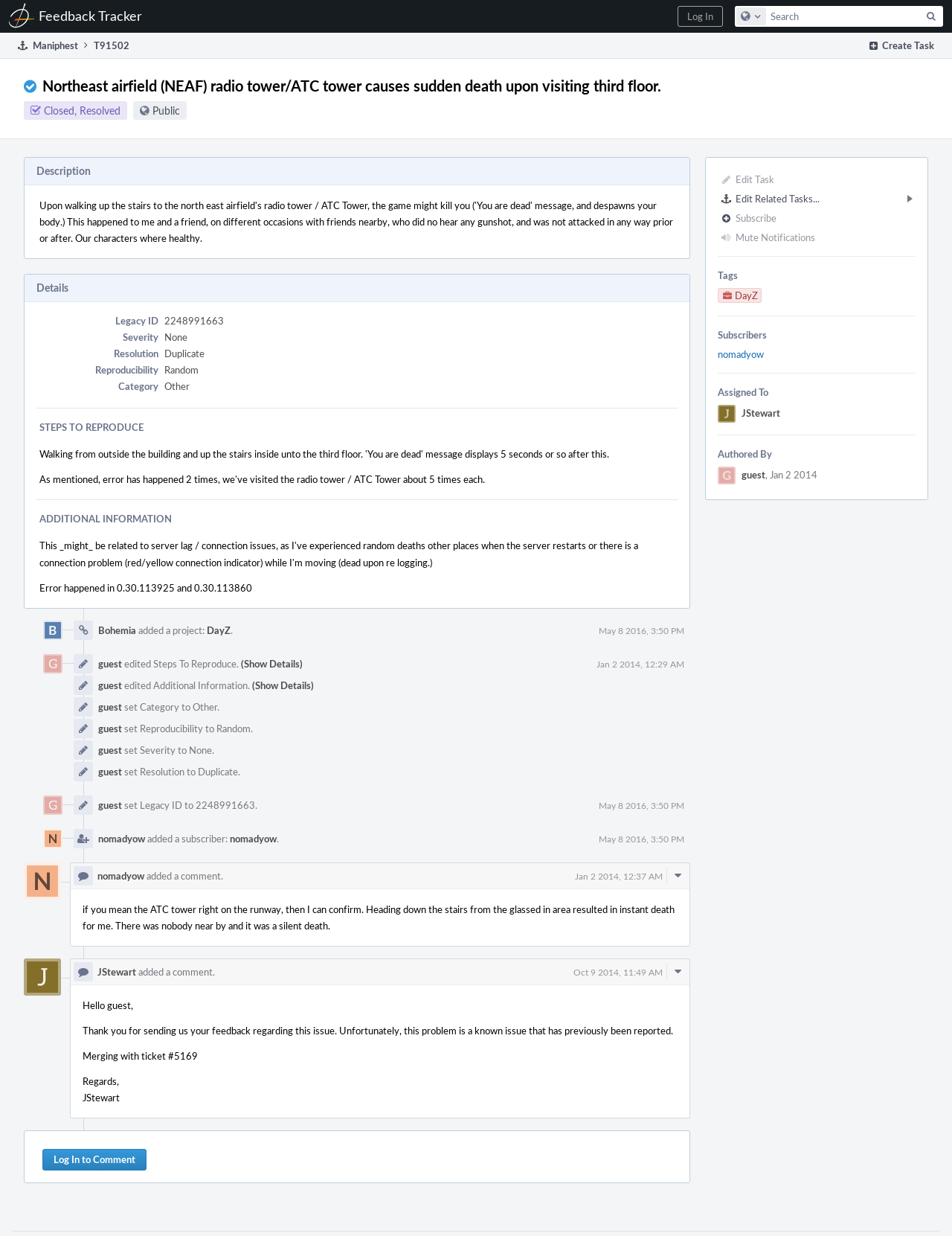What is the task ID?
Please give a detailed answer to the question using the information shown in the image.

I found the task ID by looking at the heading 'Northeast airfield (NEAF) radio tower/ATC tower causes sudden death upon visiting third floor. Closed, ResolvedPublic' and extracting the task ID 'T91502' from it.